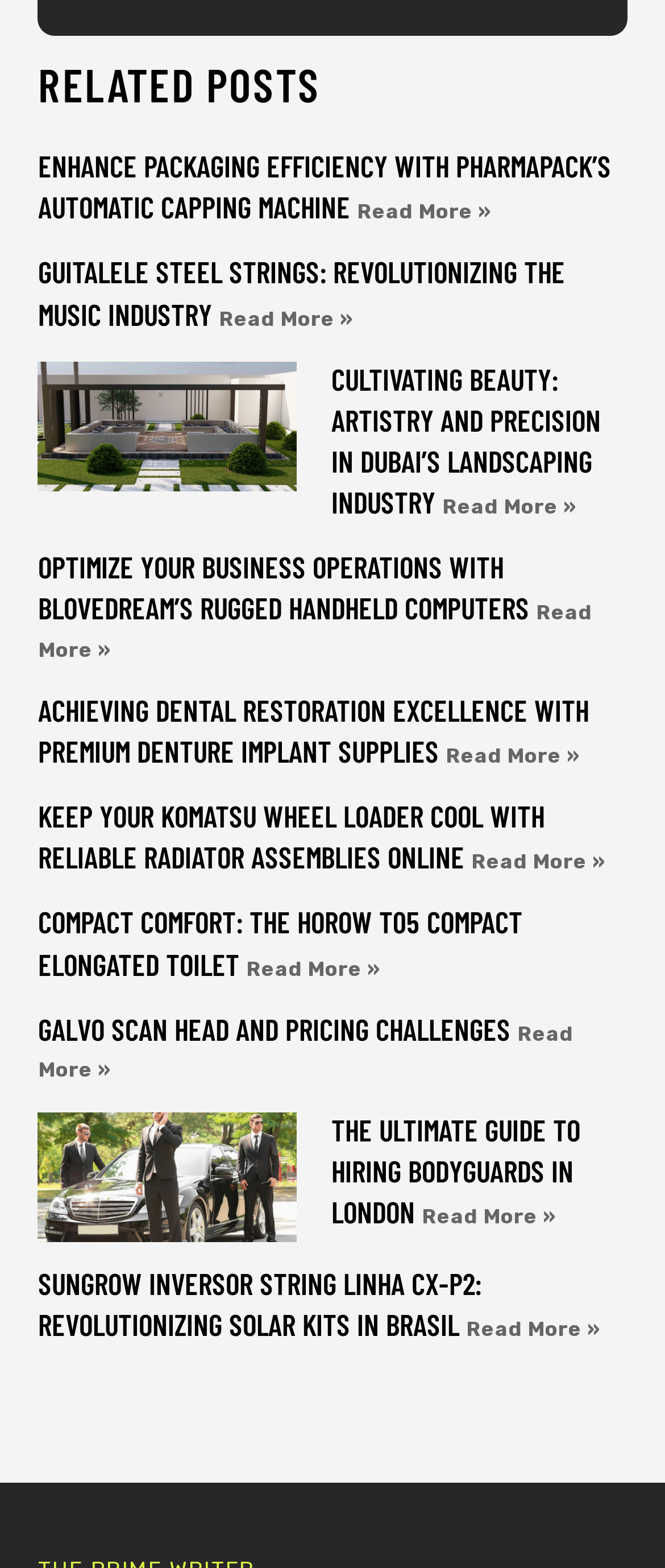How many articles are listed under 'RELATED POSTS'?
Look at the image and answer the question using a single word or phrase.

10